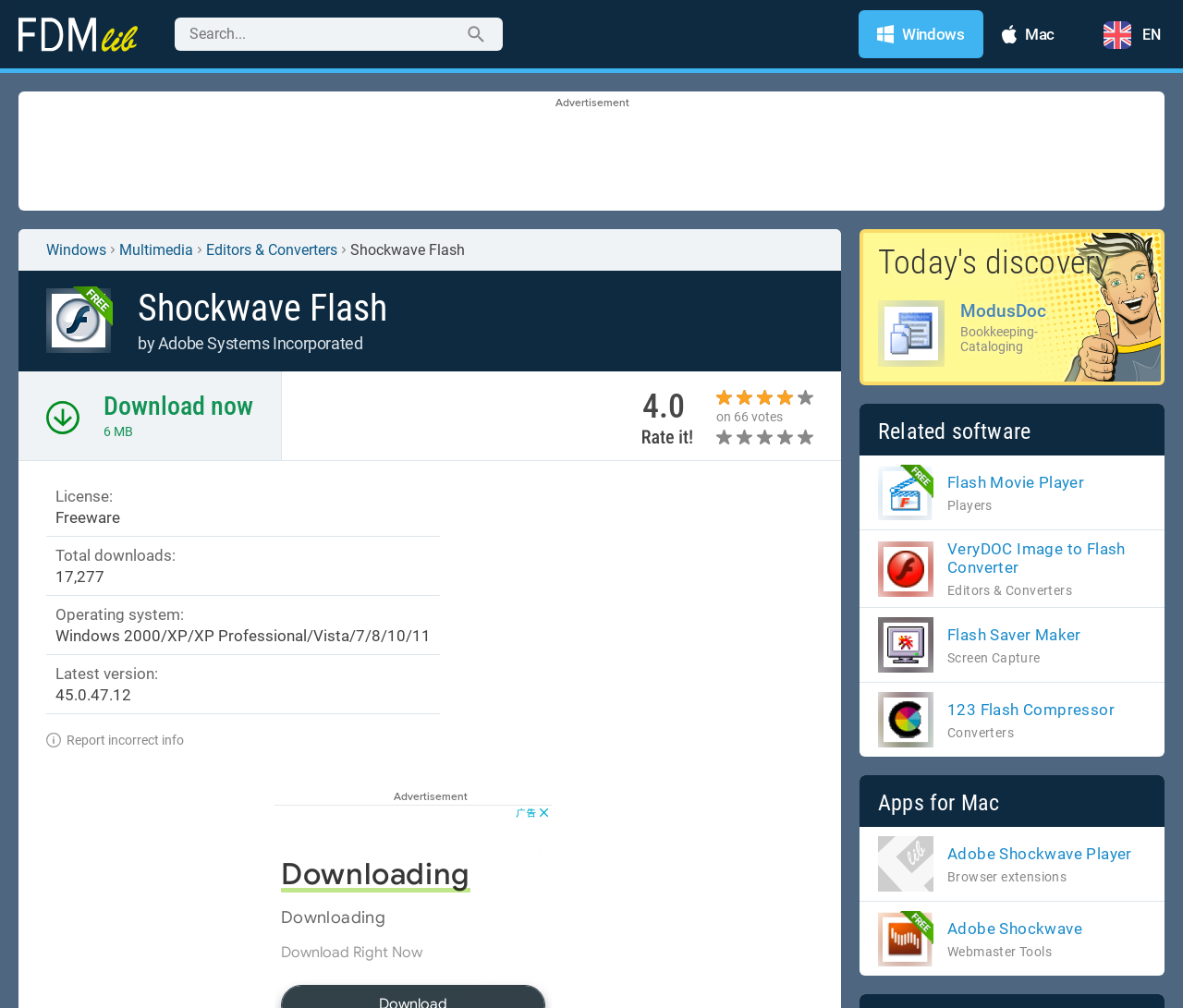Using the details in the image, give a detailed response to the question below:
How many votes does the software have?

The software has 66 votes, which is indicated by the text '66' next to the 'votes' label.